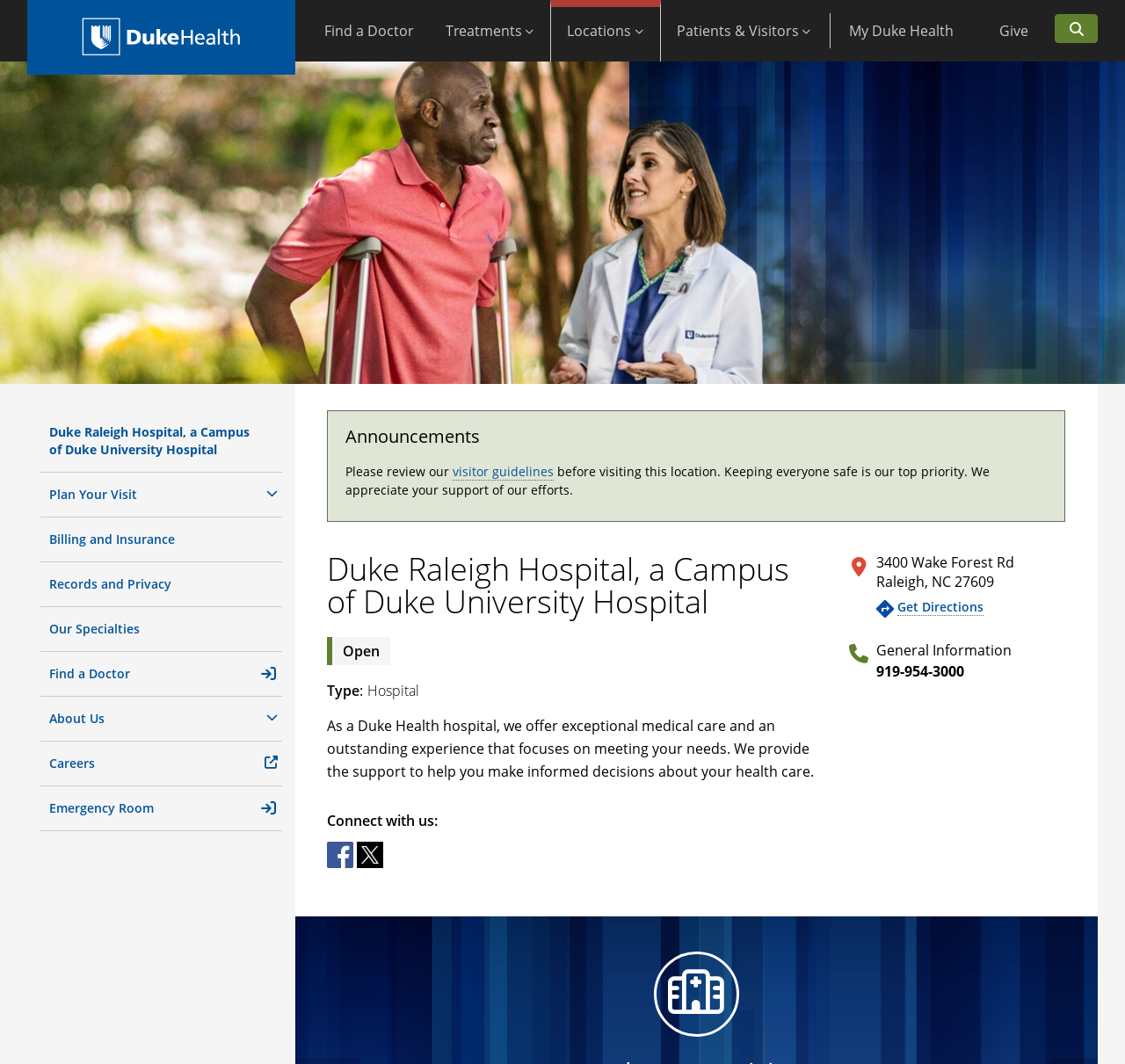From the webpage screenshot, predict the bounding box of the UI element that matches this description: "Get Directions".

[0.798, 0.563, 0.875, 0.579]